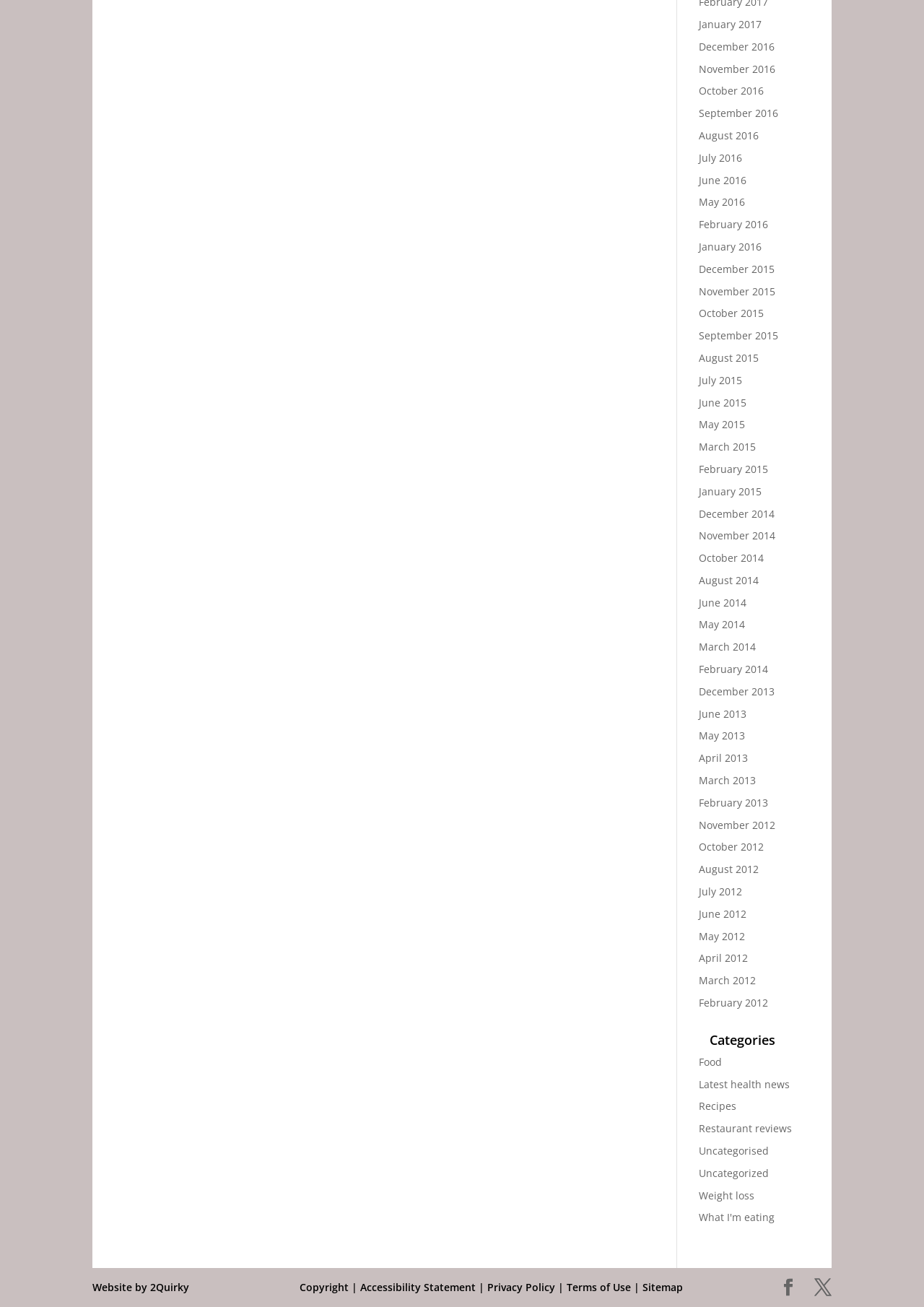What are the categories listed on the webpage?
Please use the image to deliver a detailed and complete answer.

I found the categories listed on the webpage by looking at the links under the 'Categories' heading, which includes links such as 'Food', 'Latest health news', 'Recipes', and so on.